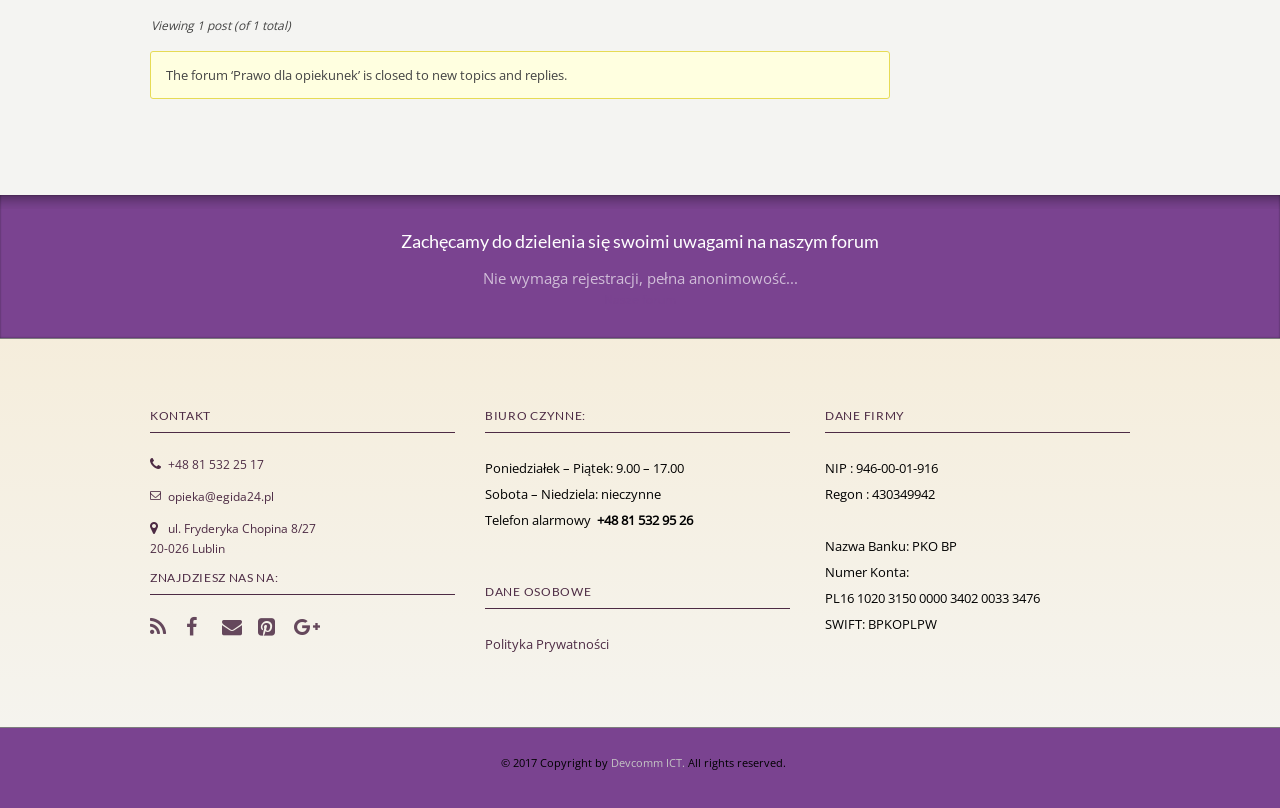Please find the bounding box coordinates of the element that needs to be clicked to perform the following instruction: "Read privacy policy". The bounding box coordinates should be four float numbers between 0 and 1, represented as [left, top, right, bottom].

[0.379, 0.786, 0.476, 0.808]